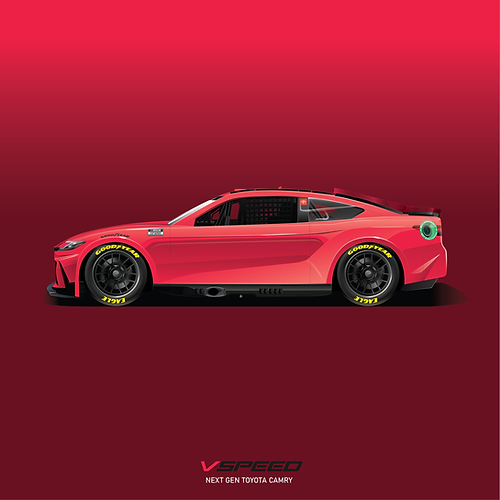Thoroughly describe the content and context of the image.

This image showcases a detailed side view illustration of the 2024 Toyota Camry, designed specifically for NASCAR racing. The car is rendered in a vibrant red color with sleek aerodynamic lines, emphasizing its performance-oriented design. Notable features include the distinctive black alloy wheels and yellow-labeled tires, which are characteristic of racing vehicles. The background features a gradient that transitions from red to darker shades, enhancing the car's visual impact. The illustration is part of a digital template series by VSpeed, aimed at providing editable and layered designs for enthusiasts and professionals in the automotive and racing fields. This specific template cannot be shared commercially after purchase but allows for crediting if used online.